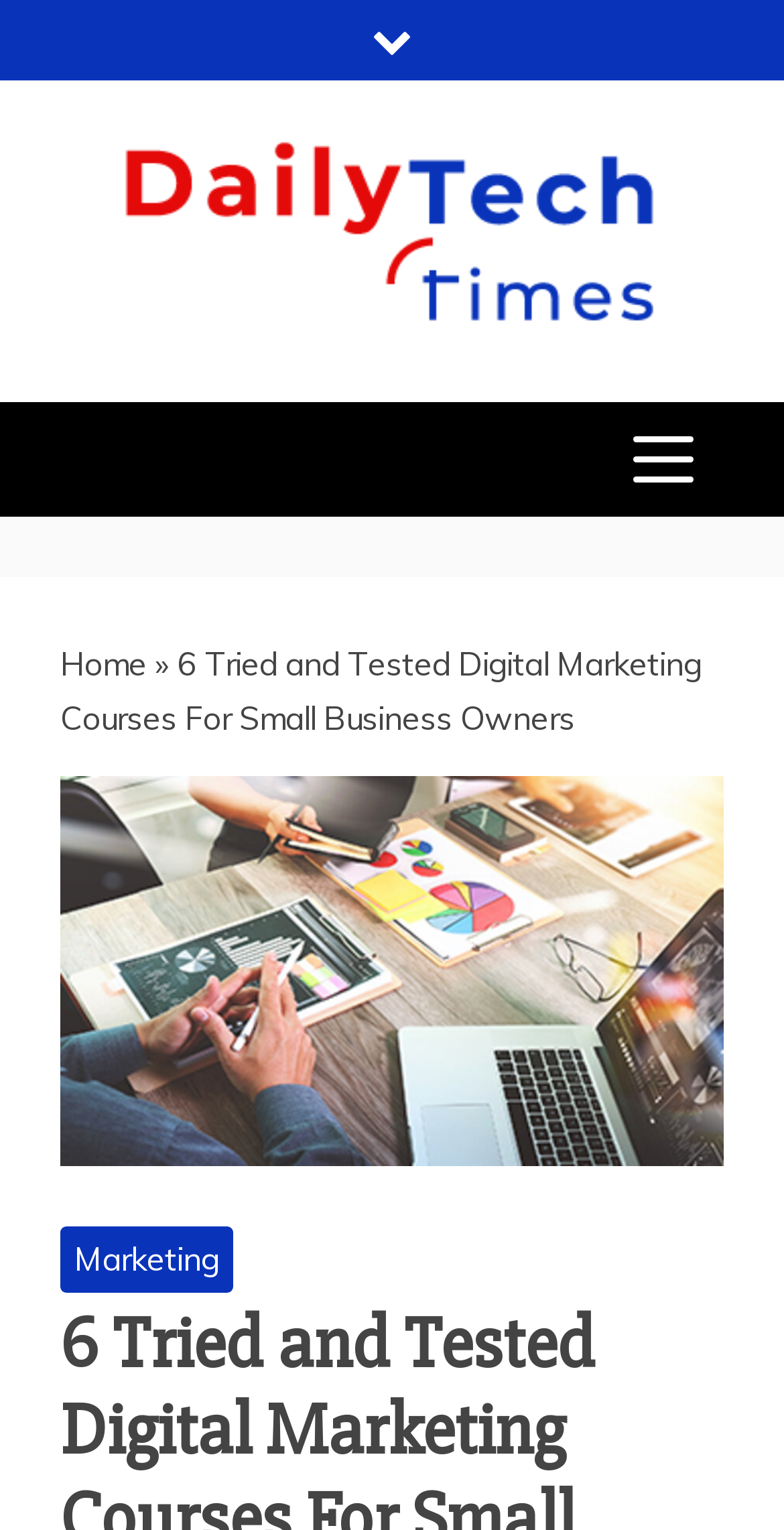Given the element description: "Marketing", predict the bounding box coordinates of the UI element it refers to, using four float numbers between 0 and 1, i.e., [left, top, right, bottom].

[0.077, 0.802, 0.297, 0.845]